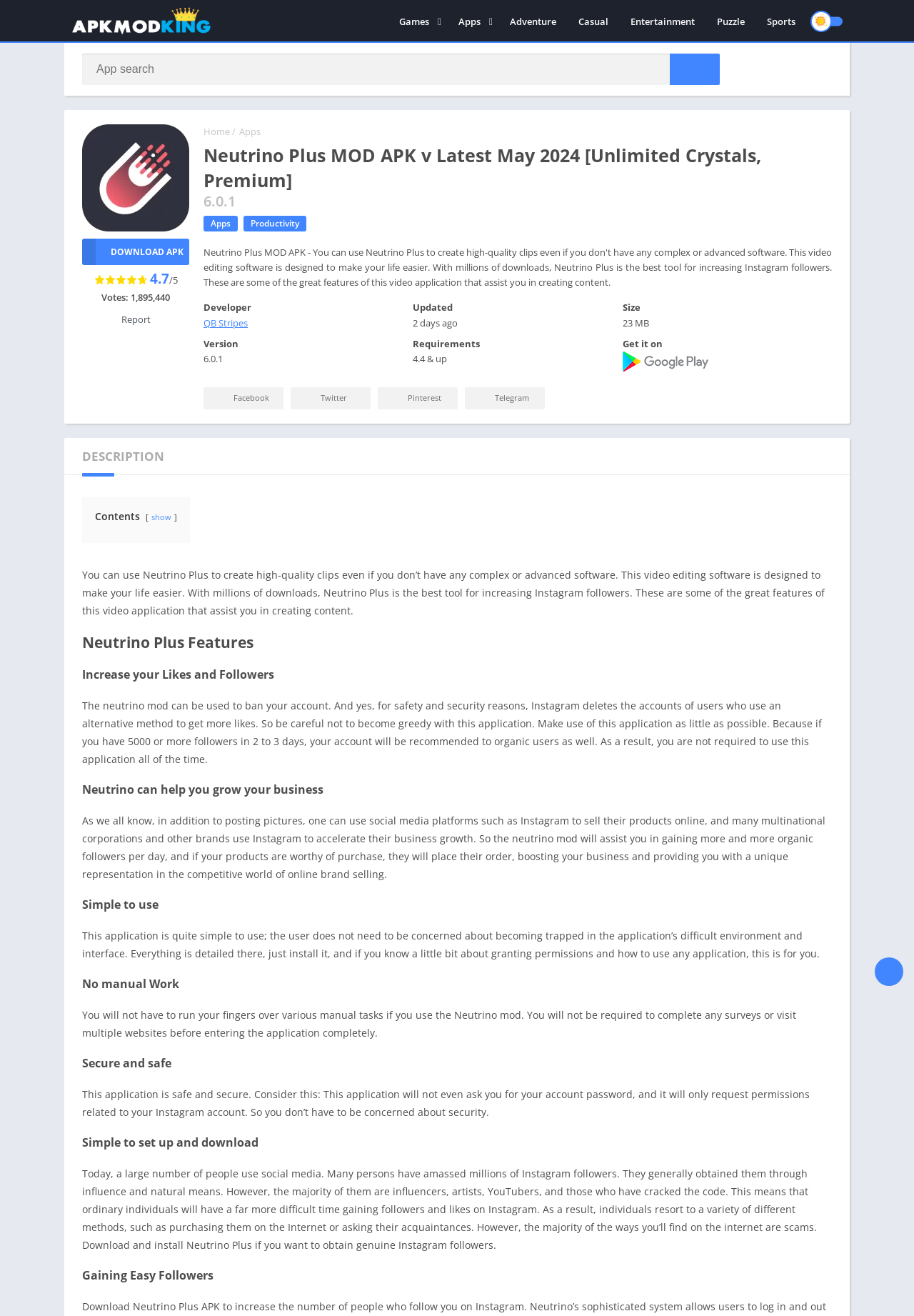Indicate the bounding box coordinates of the element that needs to be clicked to satisfy the following instruction: "Visit the Google Play store". The coordinates should be four float numbers between 0 and 1, i.e., [left, top, right, bottom].

[0.681, 0.275, 0.775, 0.284]